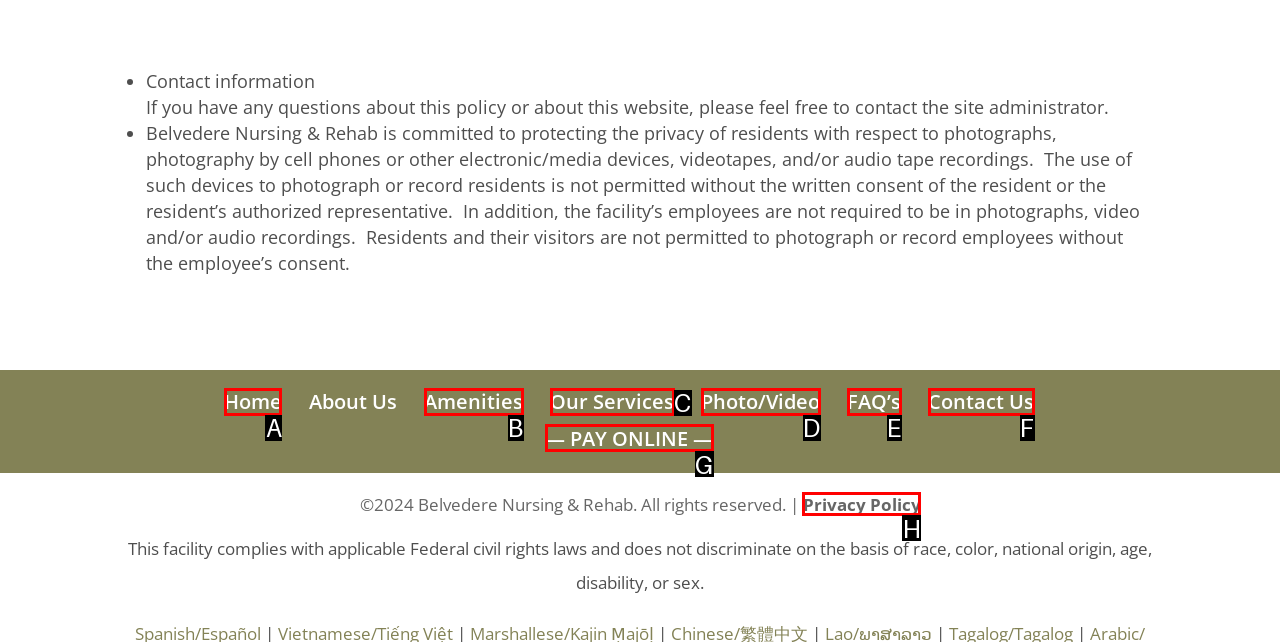To achieve the task: go to home page, which HTML element do you need to click?
Respond with the letter of the correct option from the given choices.

A